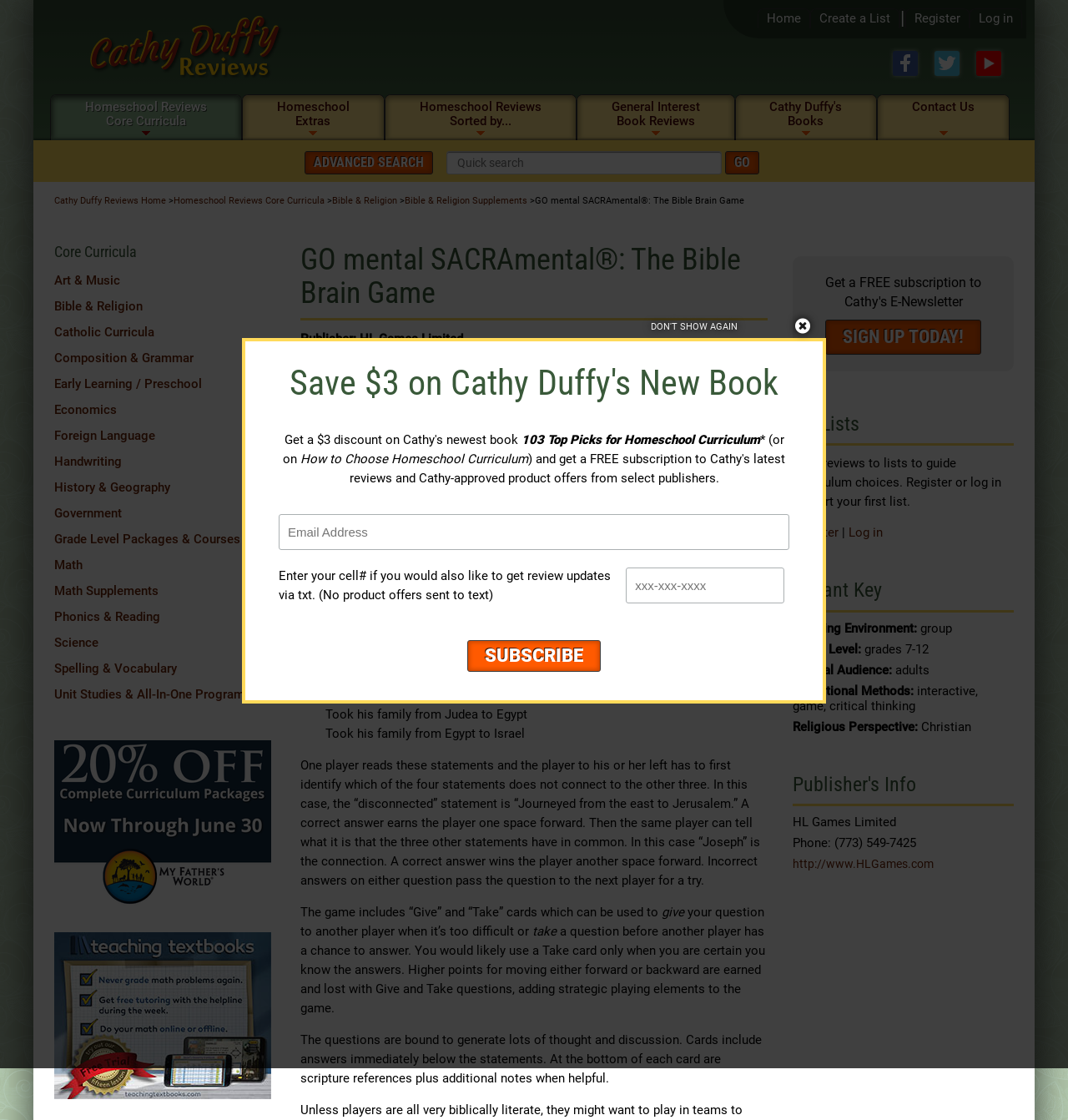Please identify the bounding box coordinates of the element on the webpage that should be clicked to follow this instruction: "Register now". The bounding box coordinates should be given as four float numbers between 0 and 1, formatted as [left, top, right, bottom].

[0.856, 0.008, 0.899, 0.025]